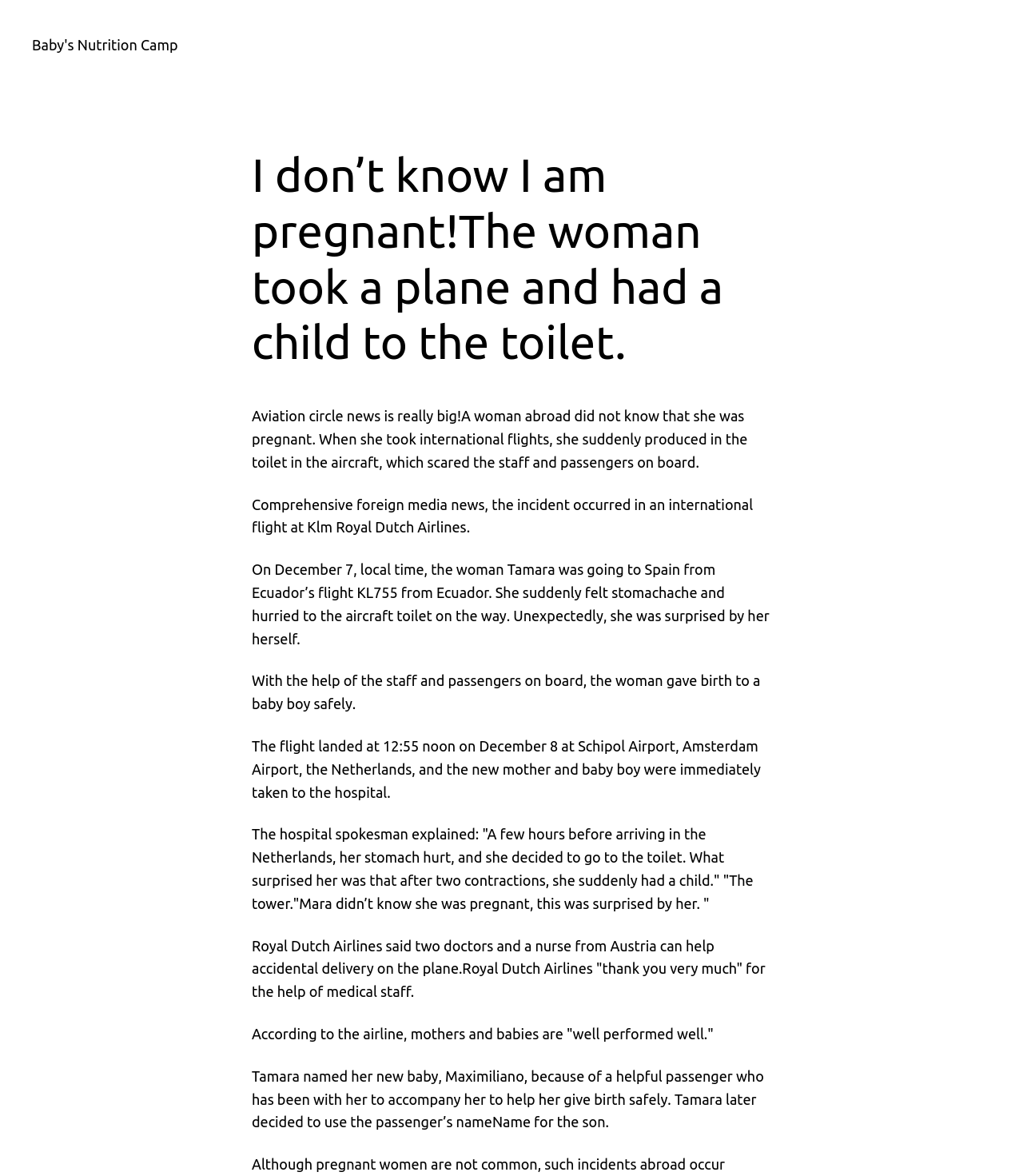What was the mother's condition after giving birth?
Please use the image to deliver a detailed and complete answer.

According to the airline, the mother, Tamara, and her baby boy were 'well performed well' after the delivery on the plane.